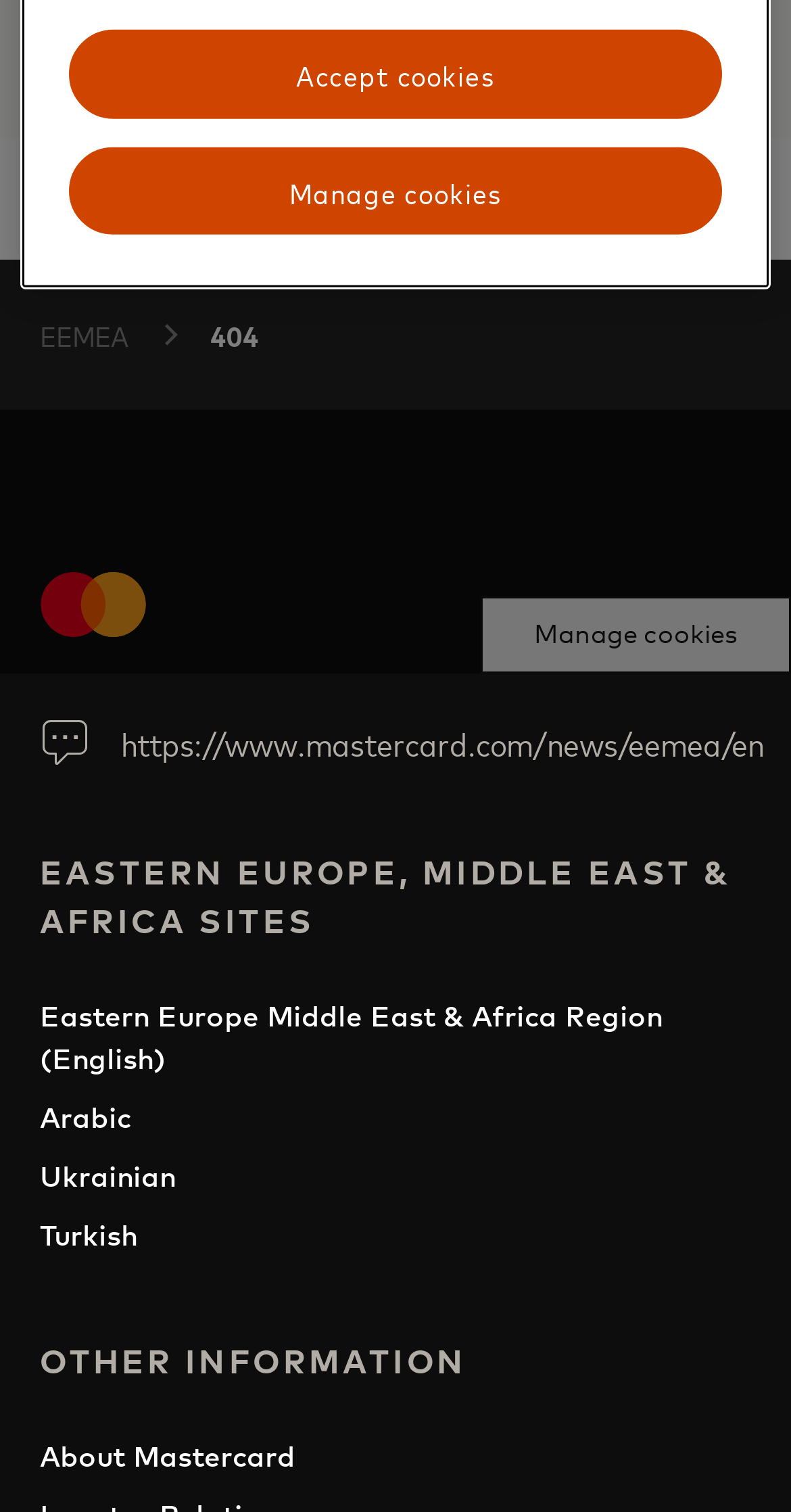Using the provided element description "Manage cookies", determine the bounding box coordinates of the UI element.

[0.607, 0.395, 1.0, 0.445]